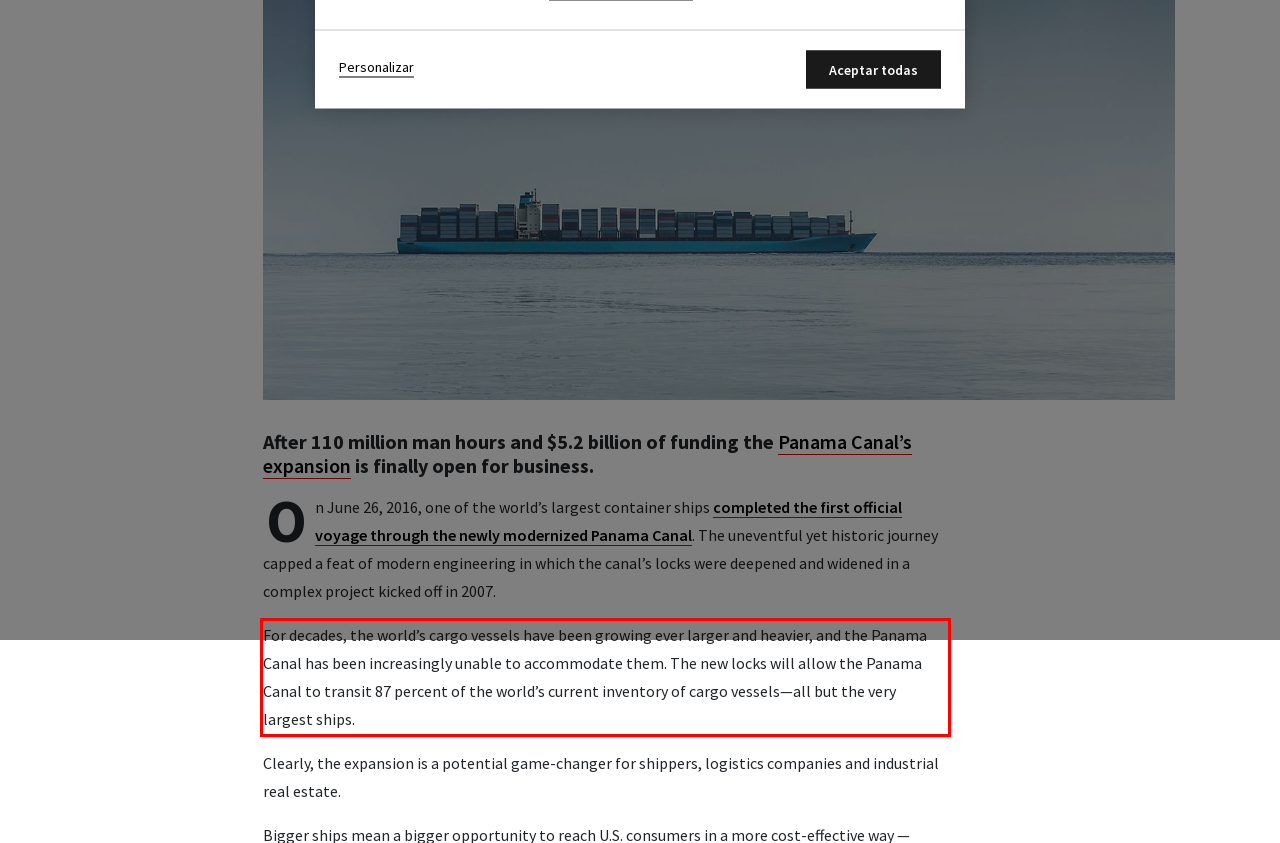You have a webpage screenshot with a red rectangle surrounding a UI element. Extract the text content from within this red bounding box.

For decades, the world’s cargo vessels have been growing ever larger and heavier, and the Panama Canal has been increasingly unable to accommodate them. The new locks will allow the Panama Canal to transit 87 percent of the world’s current inventory of cargo vessels—all but the very largest ships.